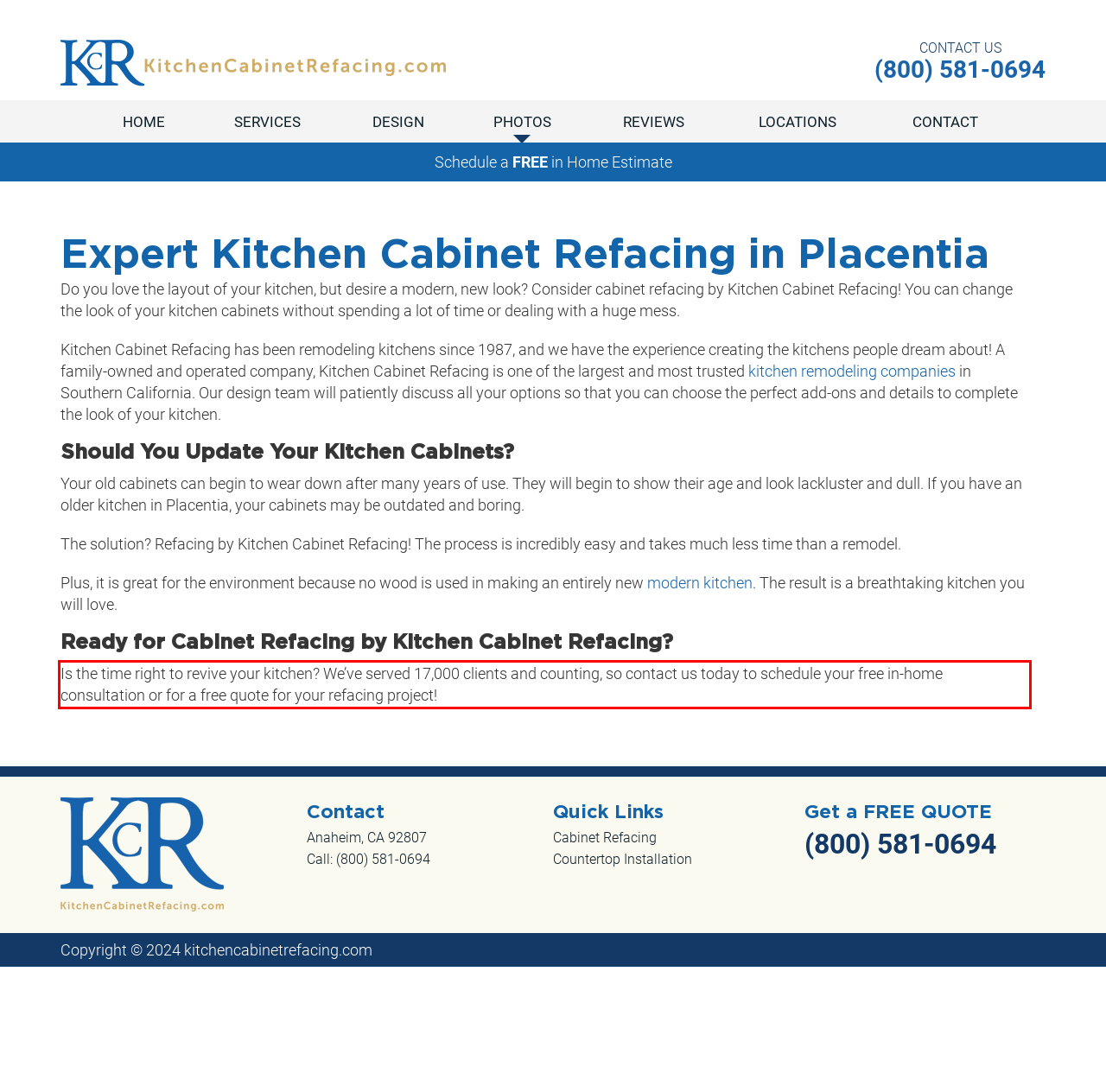Identify the text inside the red bounding box on the provided webpage screenshot by performing OCR.

Is the time right to revive your kitchen? We’ve served 17,000 clients and counting, so contact us today to schedule your free in-home consultation or for a free quote for your refacing project!